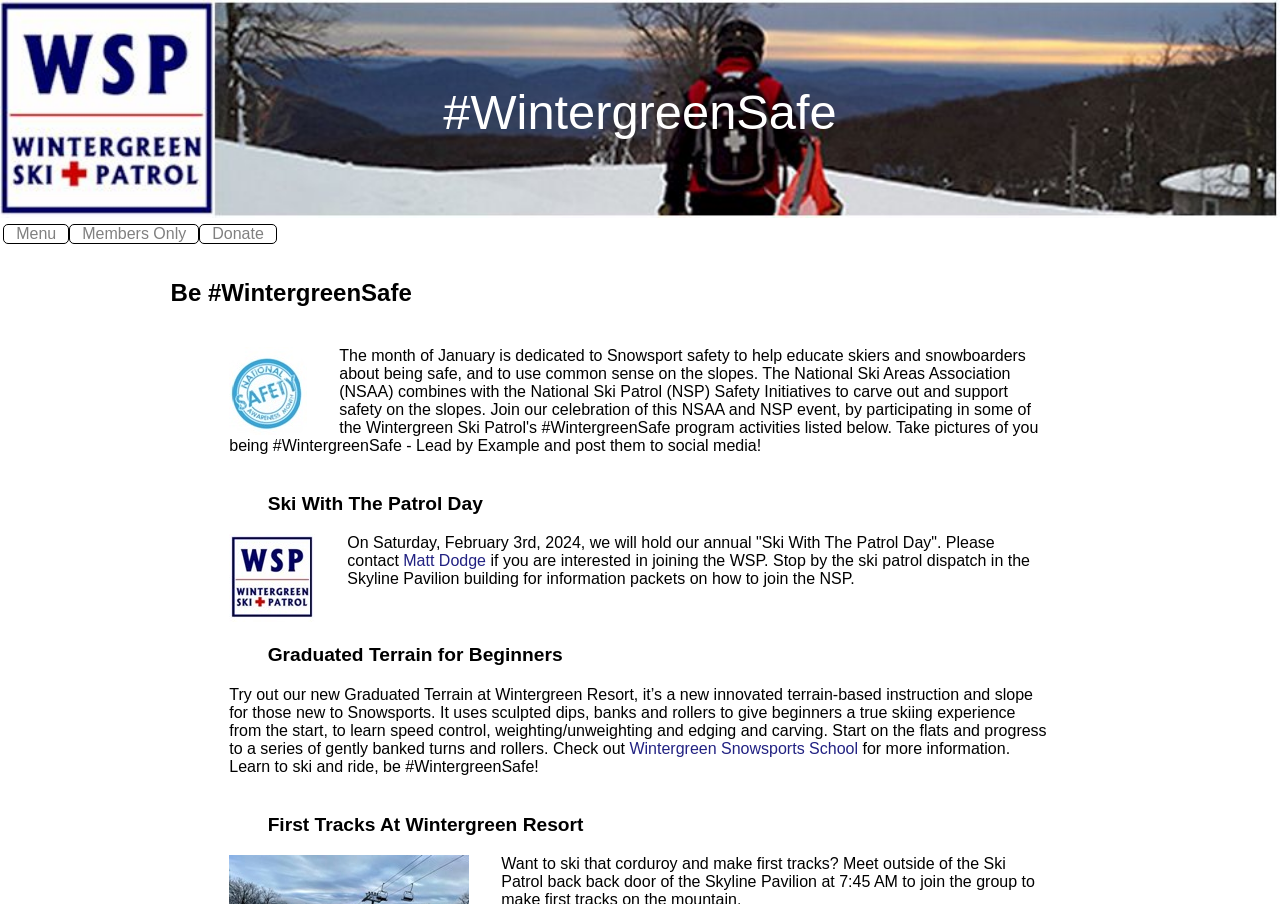Pinpoint the bounding box coordinates of the clickable area needed to execute the instruction: "Click the 'Wintergreen Safe' link". The coordinates should be specified as four float numbers between 0 and 1, i.e., [left, top, right, bottom].

[0.048, 0.103, 0.169, 0.136]